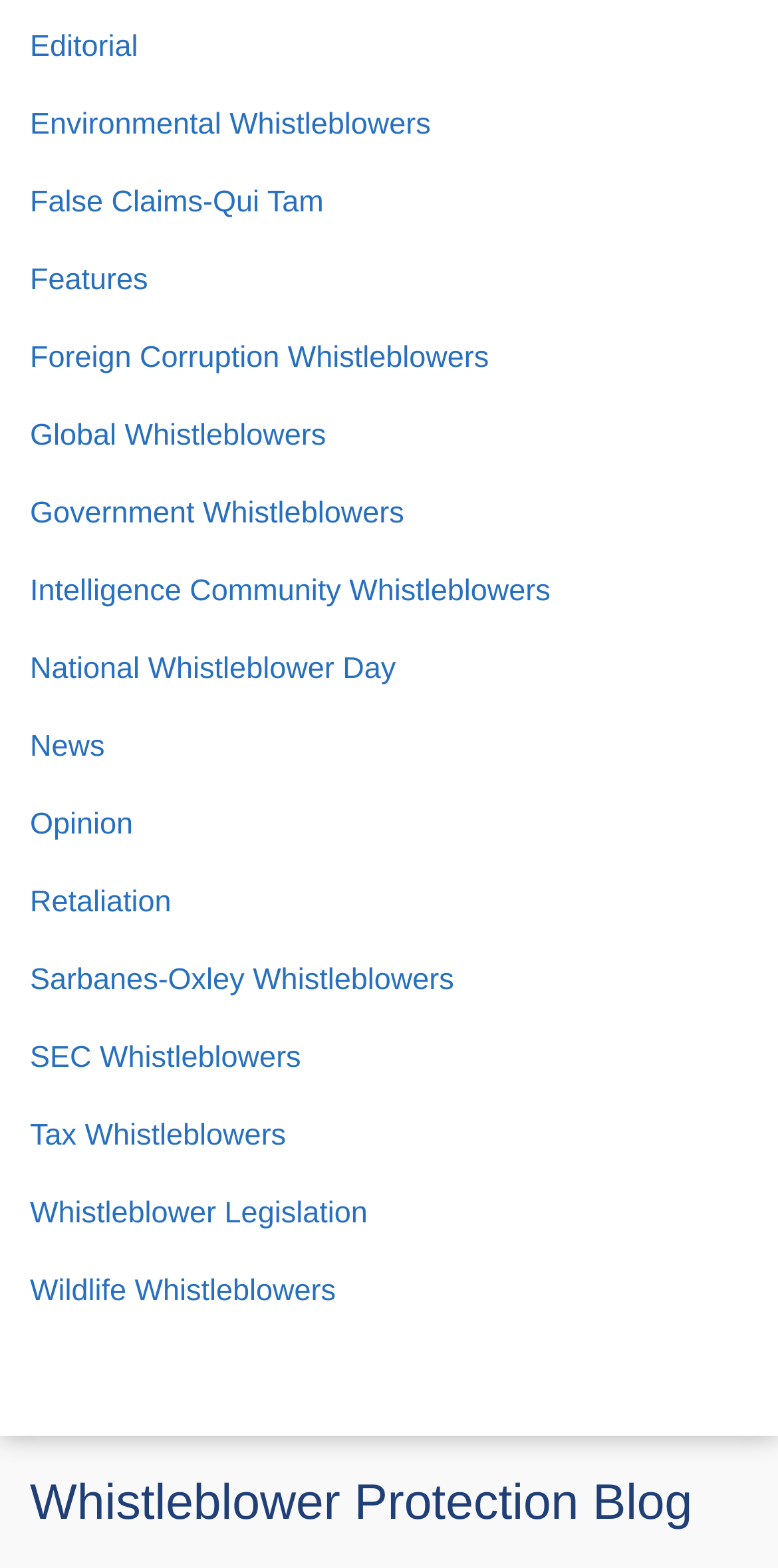Please find the bounding box coordinates in the format (top-left x, top-left y, bottom-right x, bottom-right y) for the given element description. Ensure the coordinates are floating point numbers between 0 and 1. Description: Global Whistleblowers

[0.038, 0.267, 0.419, 0.289]